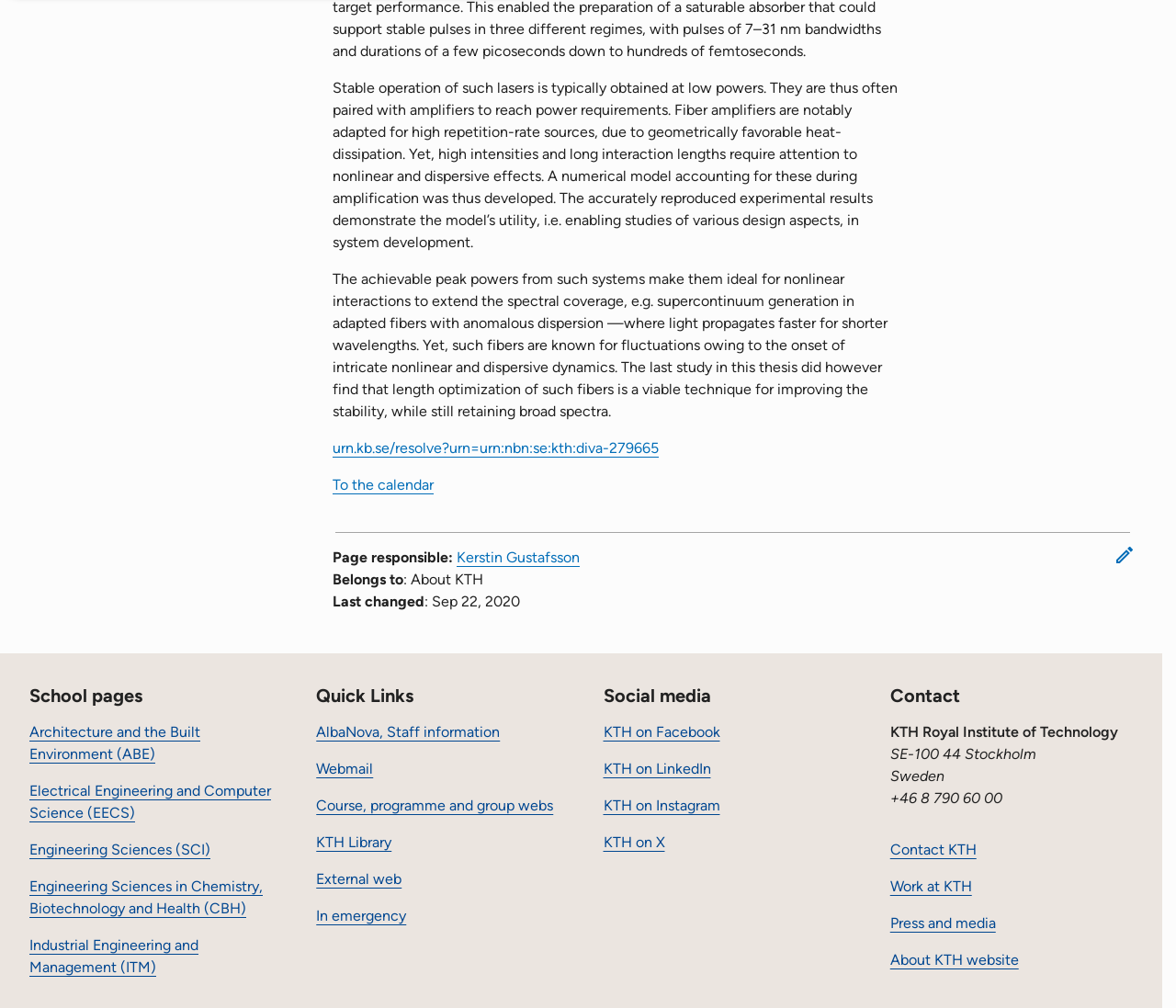How many schools are listed?
Kindly offer a detailed explanation using the data available in the image.

The webpage lists five schools: Architecture and the Built Environment (ABE), Electrical Engineering and Computer Science (EECS), Engineering Sciences (SCI), Engineering Sciences in Chemistry, Biotechnology and Health (CBH), and Industrial Engineering and Management (ITM).